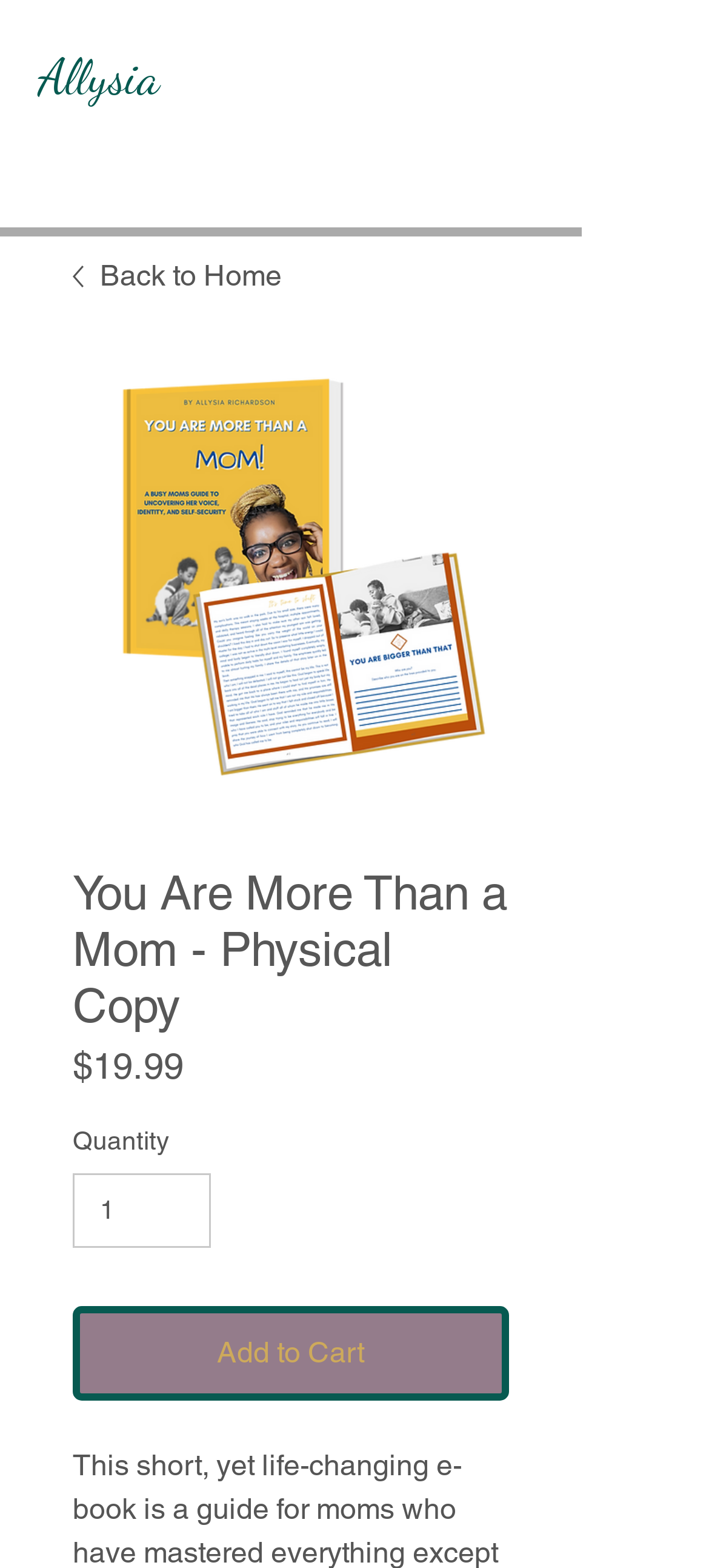What is the price of the book?
Your answer should be a single word or phrase derived from the screenshot.

$19.99